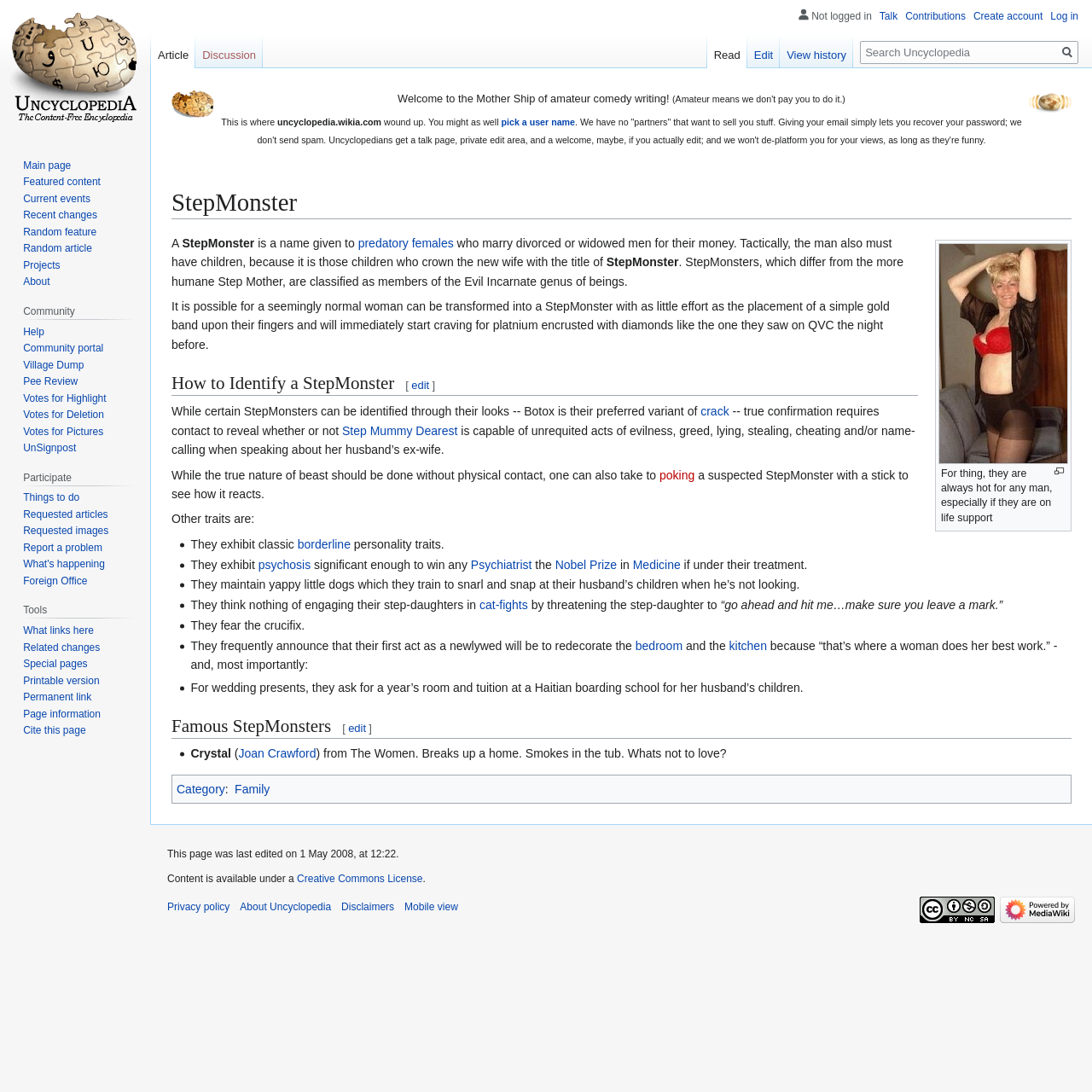What is the purpose of a StepMonster?
Please provide a single word or phrase based on the screenshot.

To marry for money